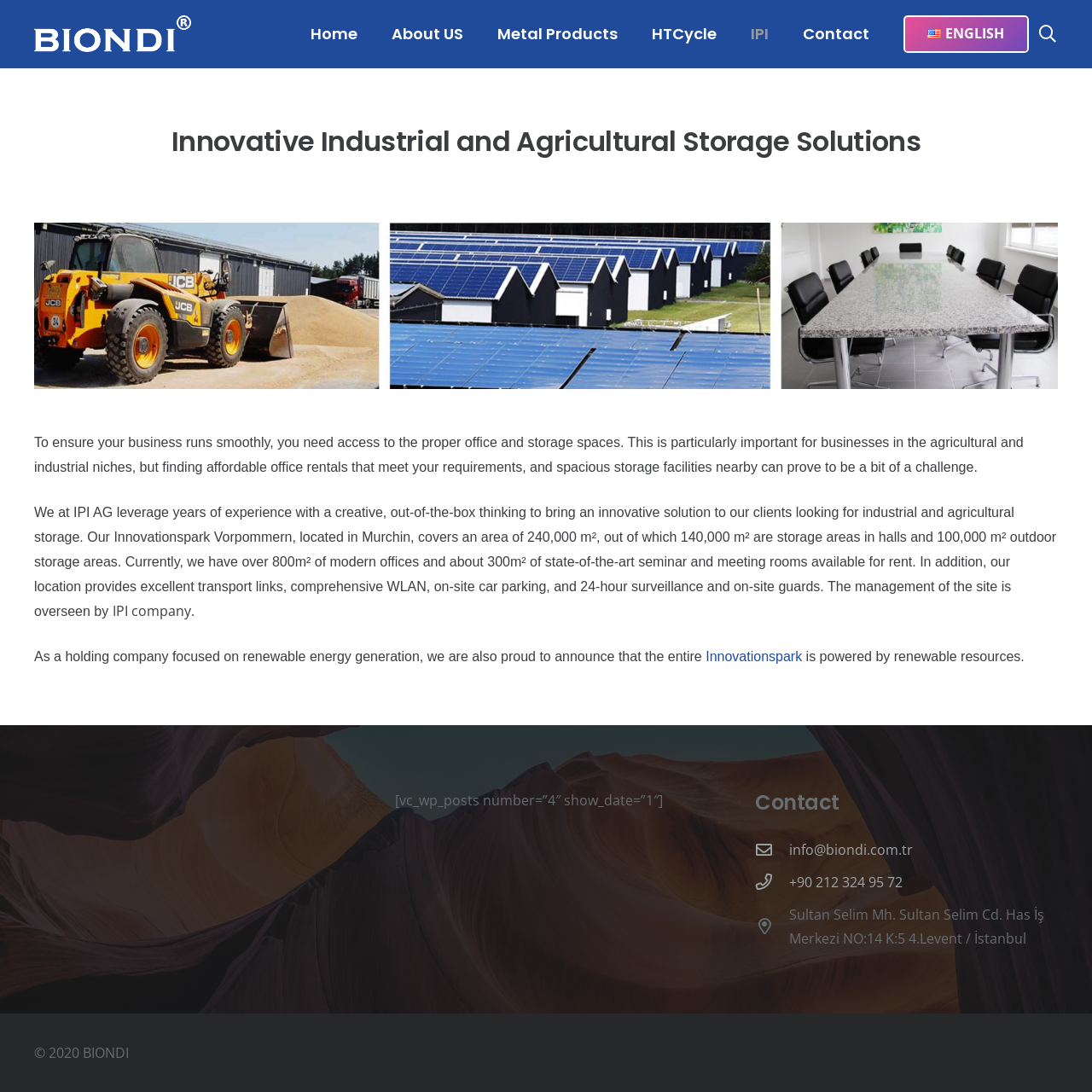Locate the UI element described as follows: "About US". Return the bounding box coordinates as four float numbers between 0 and 1 in the order [left, top, right, bottom].

[0.343, 0.0, 0.44, 0.062]